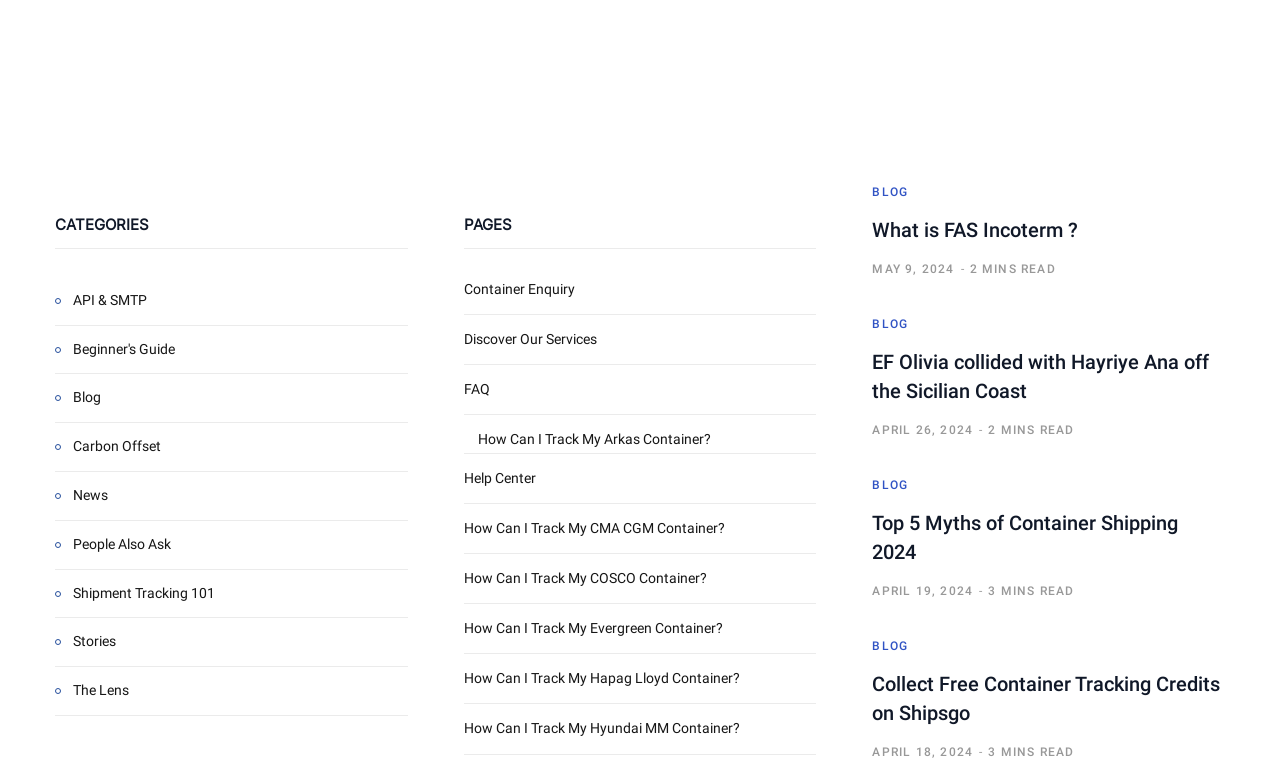Please determine the bounding box coordinates of the element to click on in order to accomplish the following task: "Check 'EF Olivia collided with Hayriye Ana off the Sicilian Coast' blog post". Ensure the coordinates are four float numbers ranging from 0 to 1, i.e., [left, top, right, bottom].

[0.681, 0.452, 0.957, 0.528]